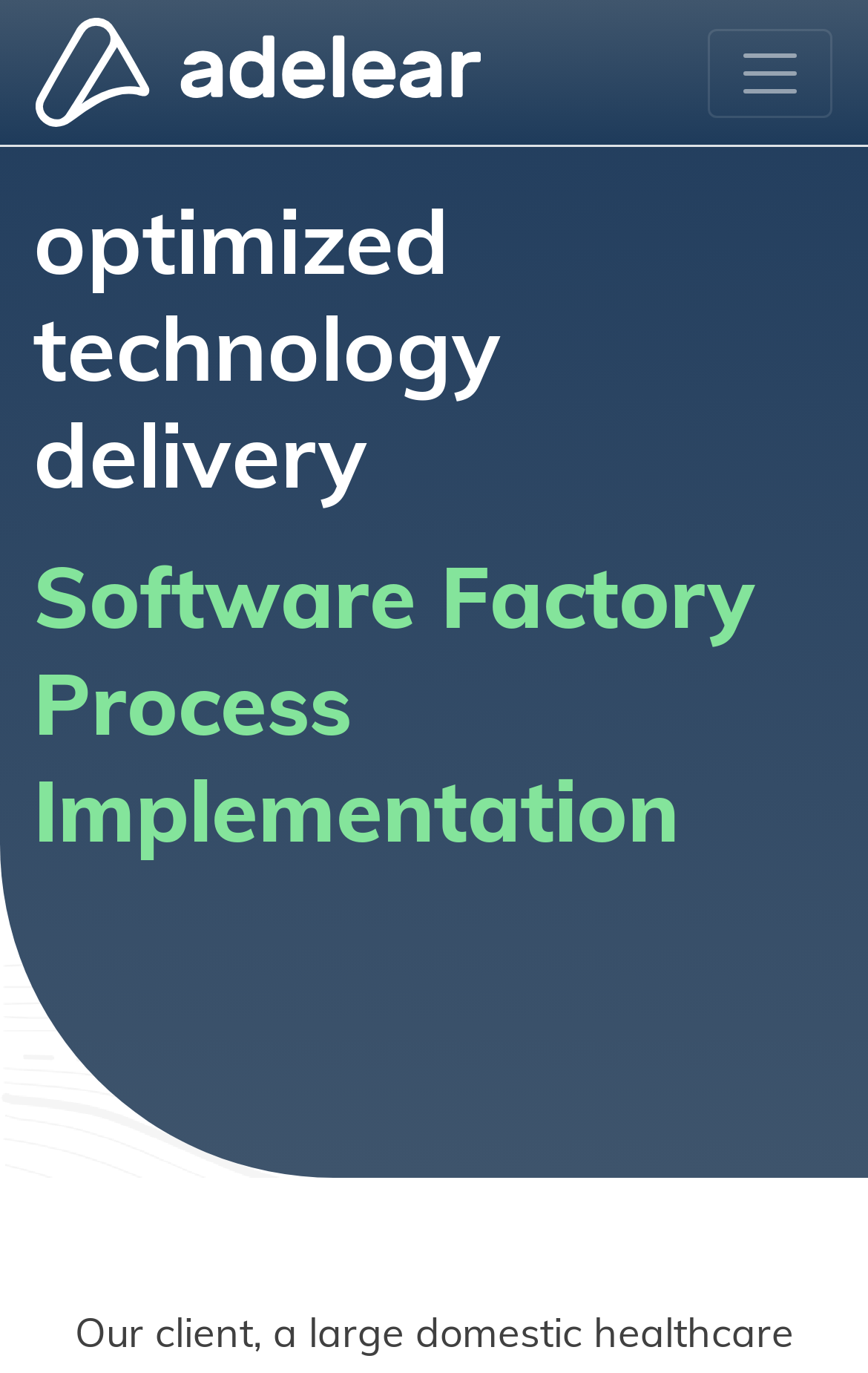Please find and provide the title of the webpage.

optimized technology delivery